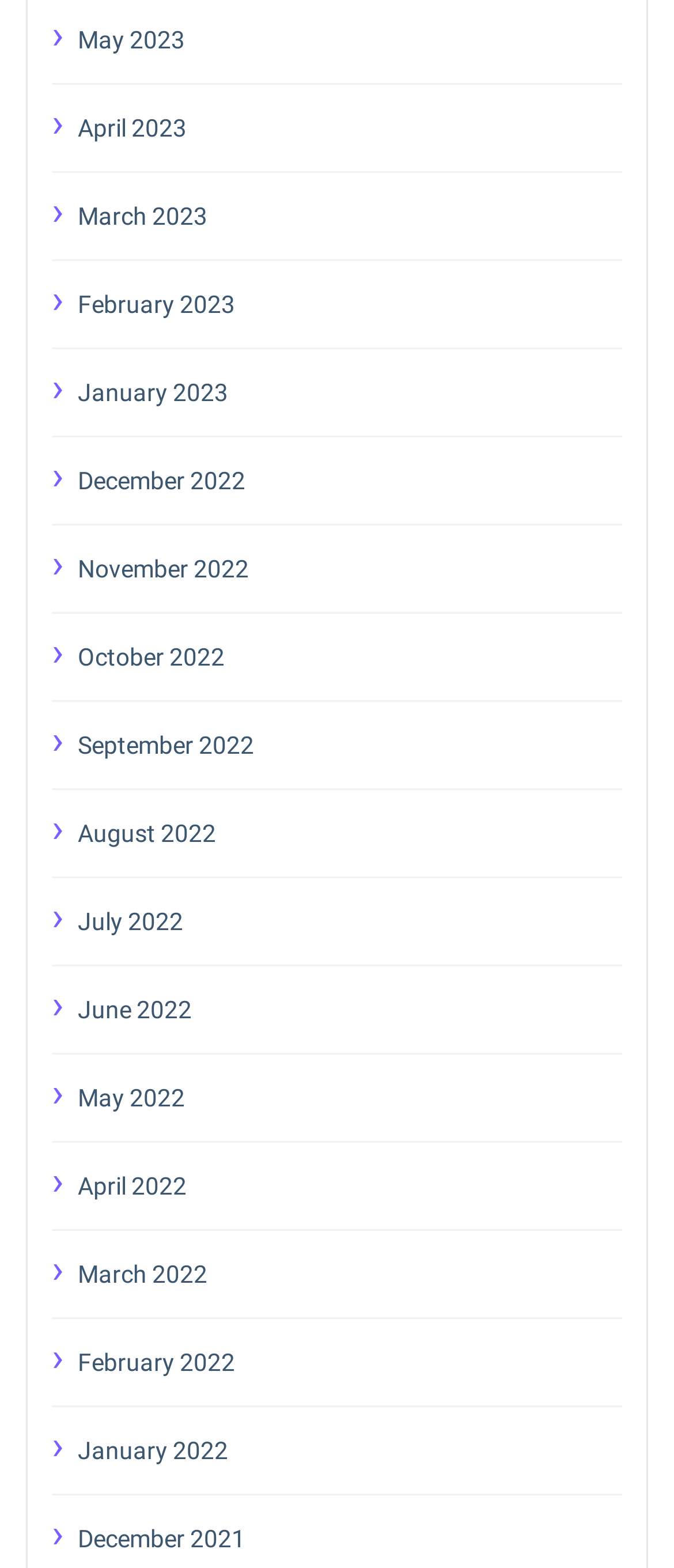What is the latest month listed?
Provide a comprehensive and detailed answer to the question.

I looked at the list of links and found that the first link is 'May 2023', which is the latest month listed.